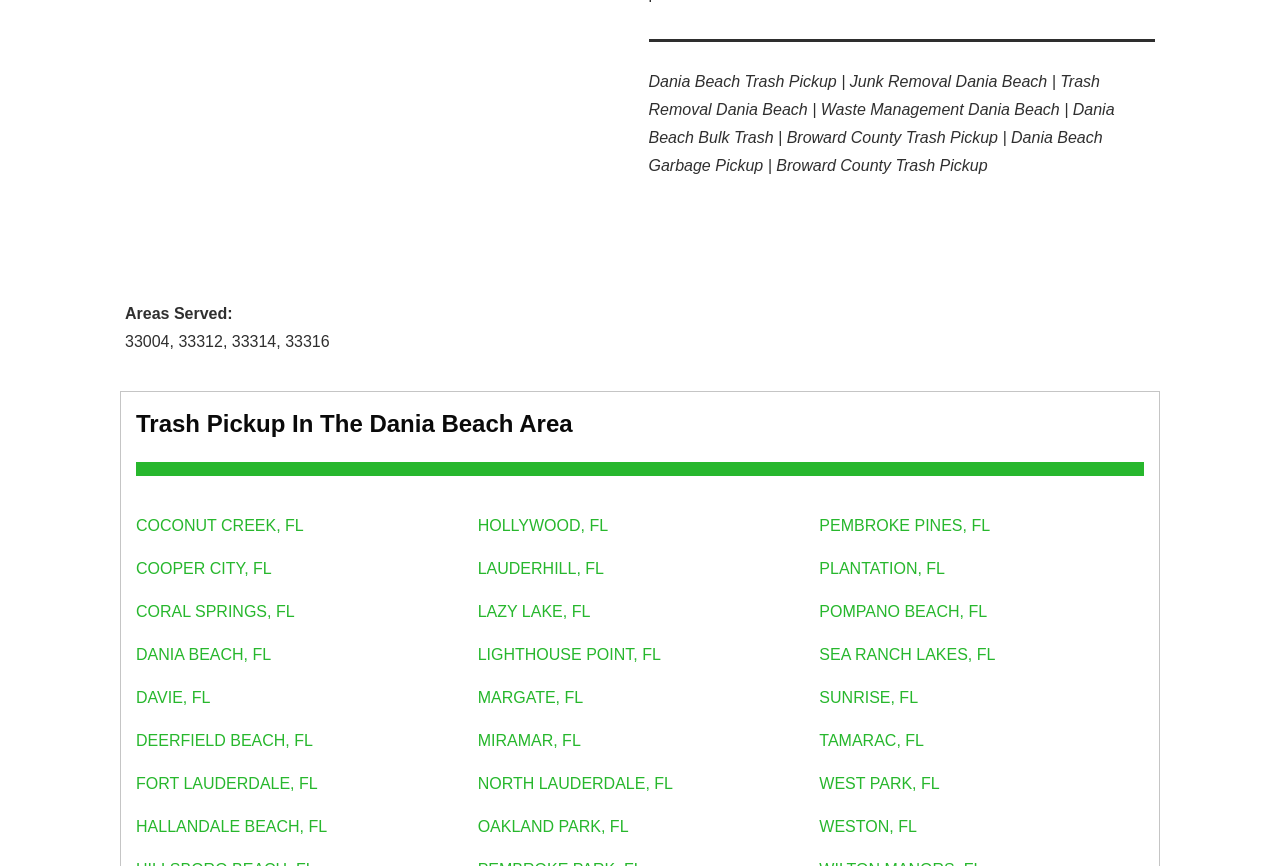What is the main service offered in Dania Beach?
Provide a thorough and detailed answer to the question.

Based on the webpage content, specifically the text 'Dania Beach Trash Pickup | Junk Removal' and 'Garbage Pickup | Broward County Trash Pickup', it can be inferred that the main service offered in Dania Beach is trash pickup.